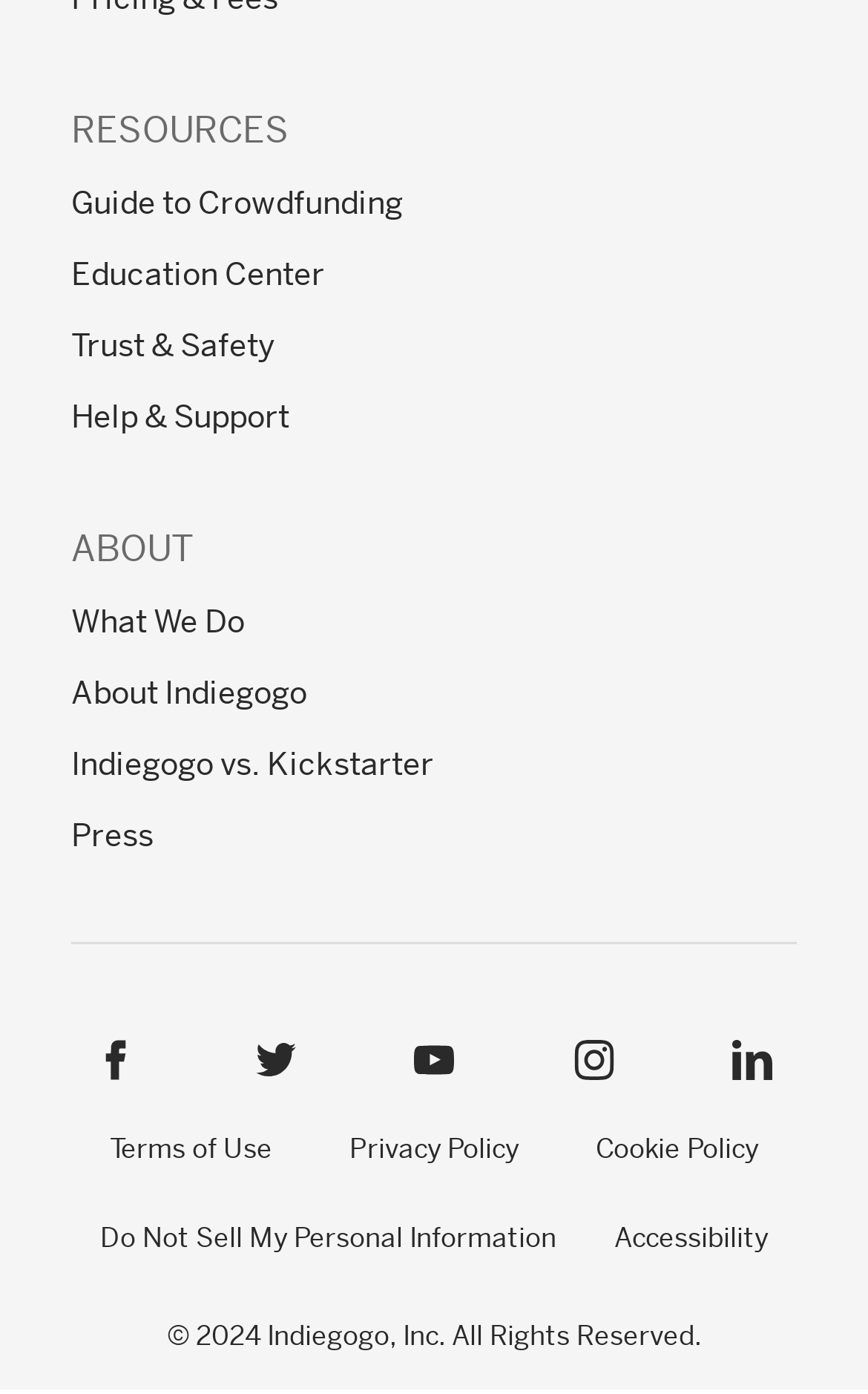Determine the bounding box coordinates for the area that should be clicked to carry out the following instruction: "Get Help & Support".

[0.082, 0.286, 0.333, 0.311]